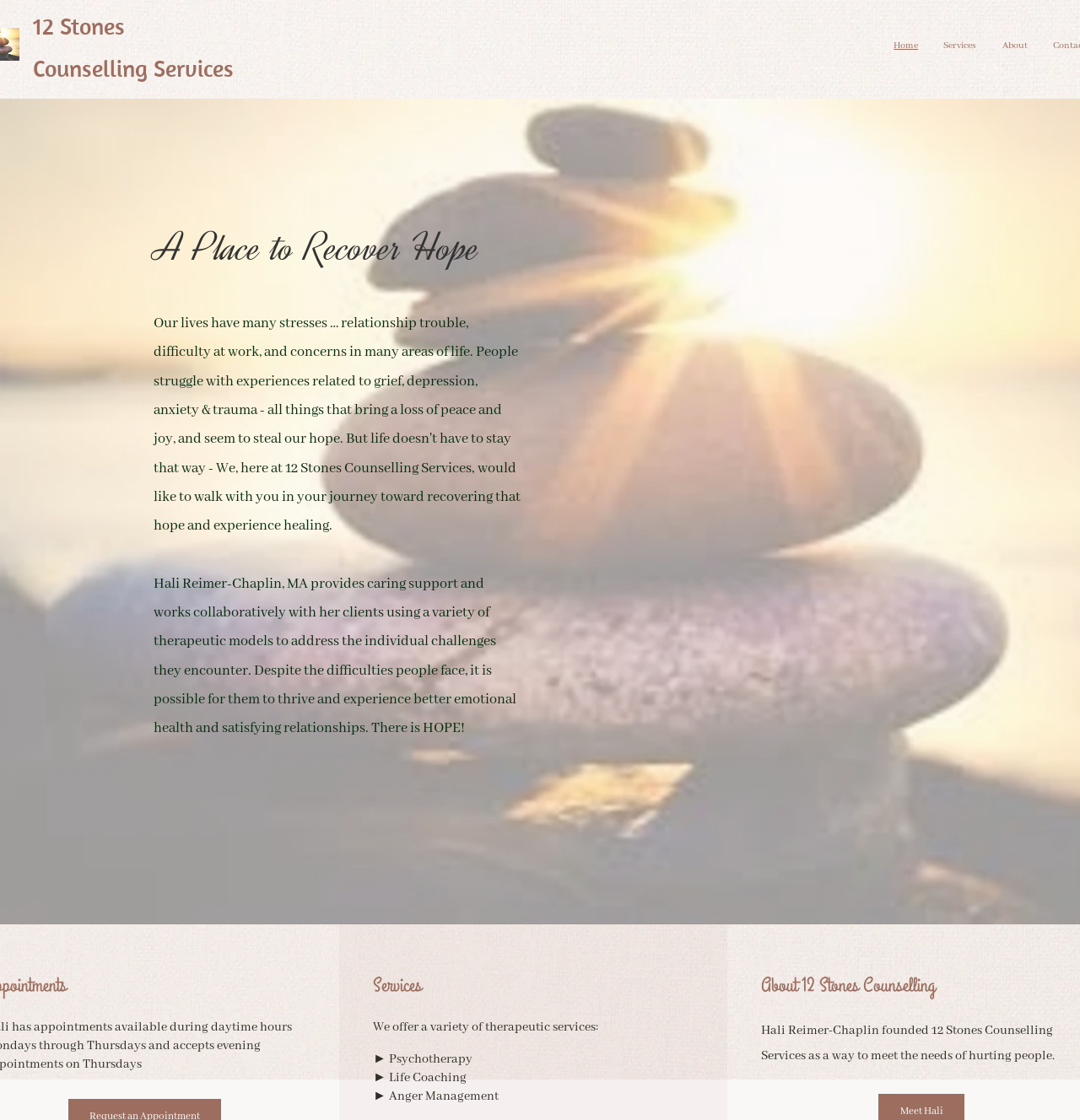What is the background image of the webpage?
Please answer the question with a detailed and comprehensive explanation.

I found the answer by looking at the image element with the description 'bgImage' which is a full-width image on the webpage, indicating that it is the background image.